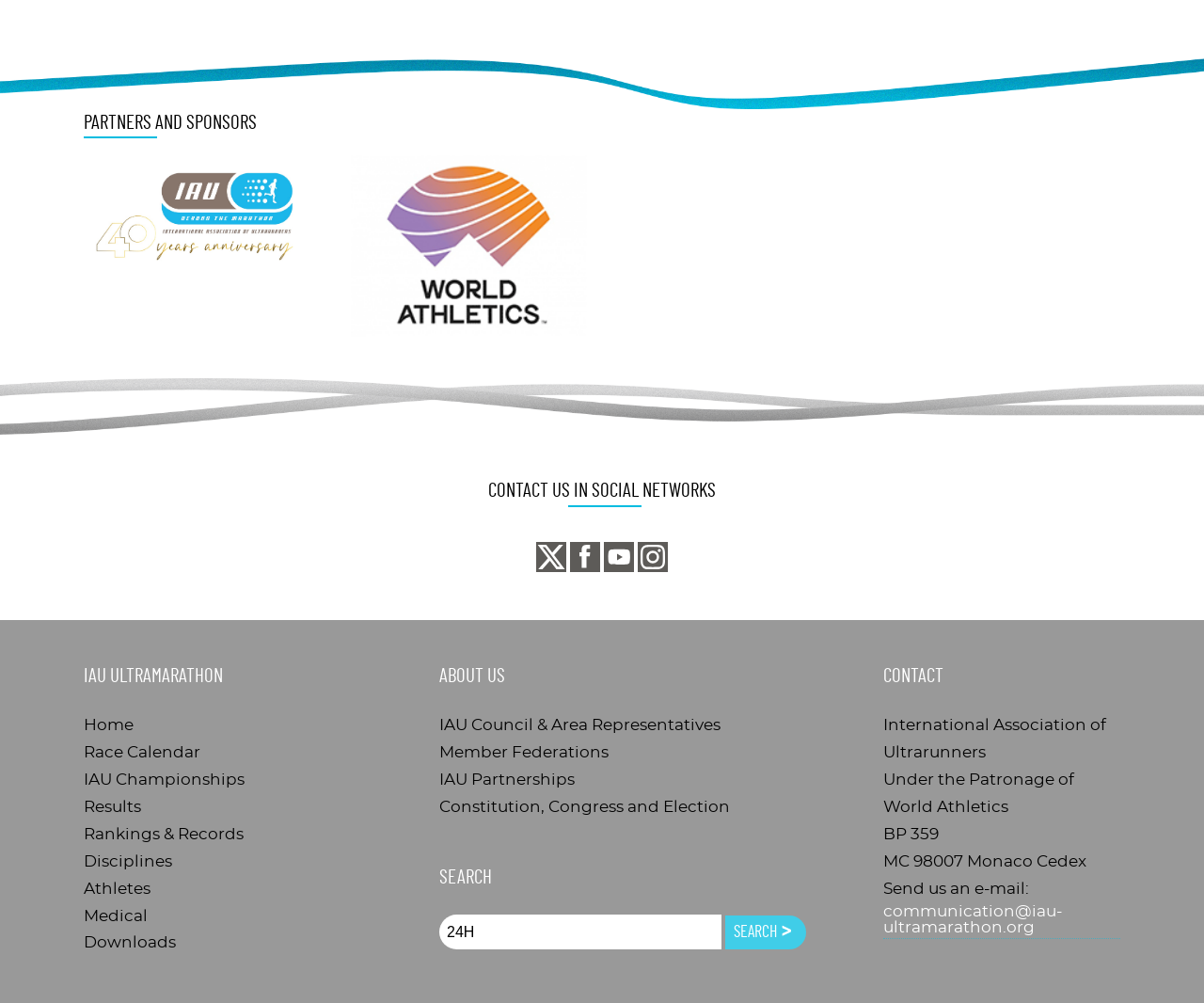Please determine the bounding box coordinates of the area that needs to be clicked to complete this task: 'Visit Facebook'. The coordinates must be four float numbers between 0 and 1, formatted as [left, top, right, bottom].

[0.473, 0.54, 0.498, 0.57]